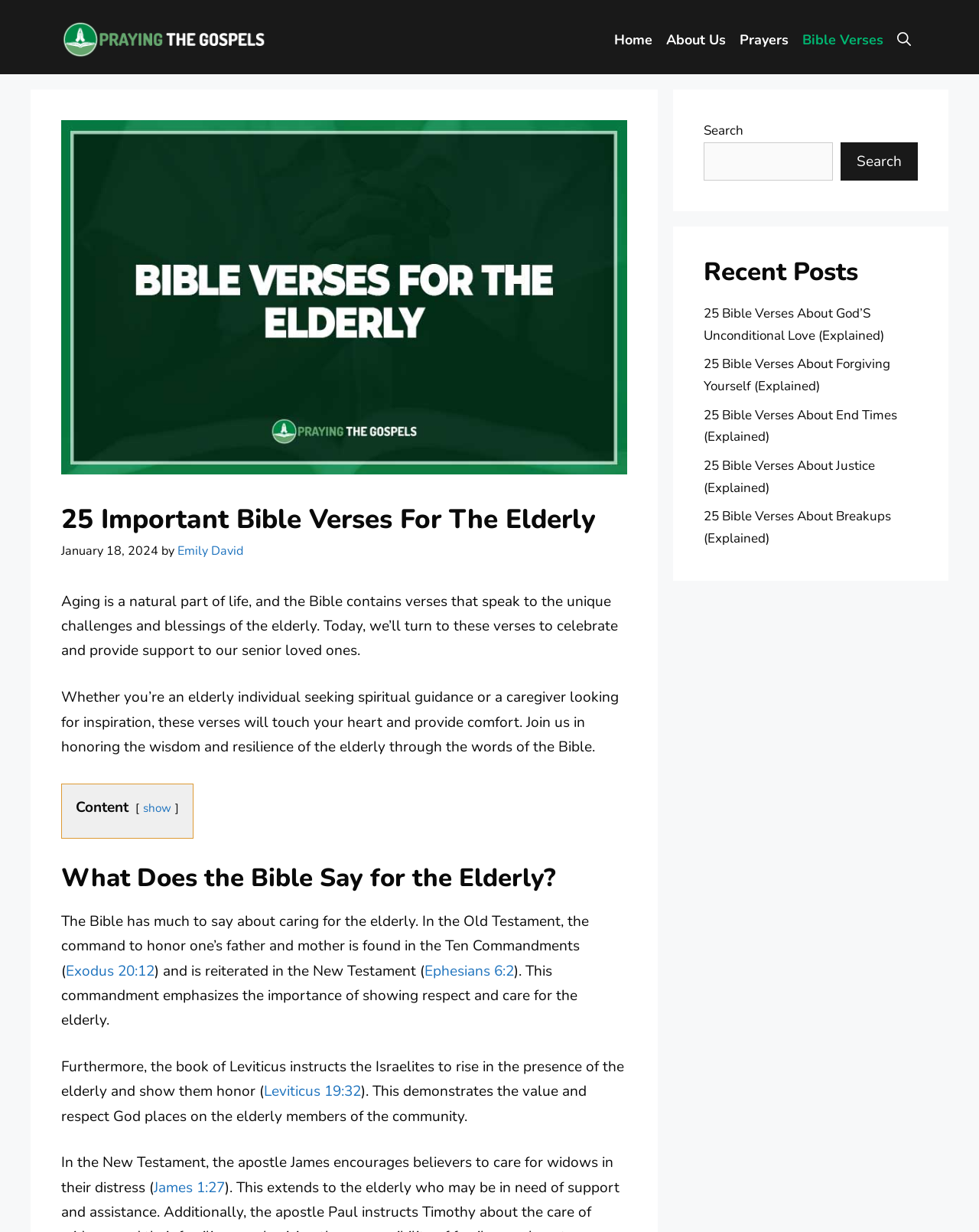Identify the bounding box coordinates of the section to be clicked to complete the task described by the following instruction: "Click on the 'Home' link". The coordinates should be four float numbers between 0 and 1, formatted as [left, top, right, bottom].

[0.62, 0.018, 0.673, 0.046]